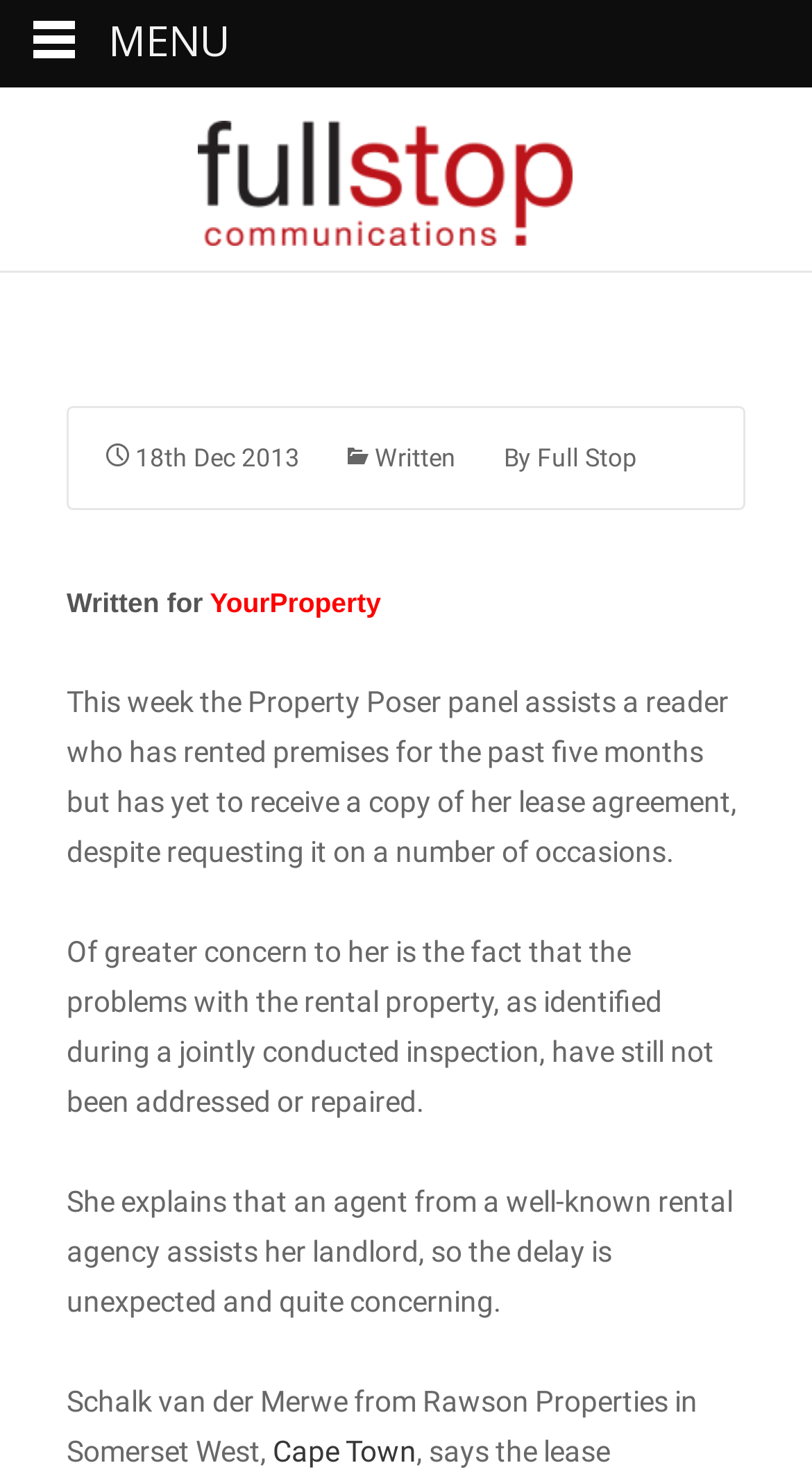Respond with a single word or phrase to the following question: What is the issue with the rental property?

Unaddressed problems